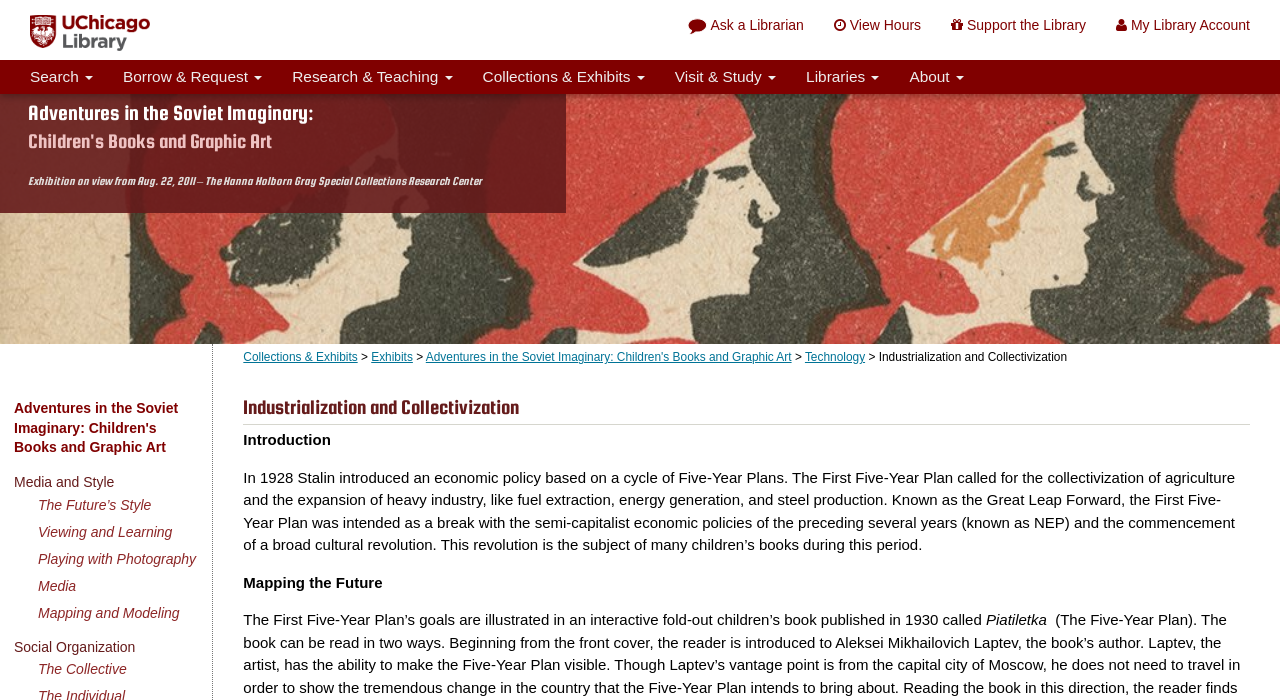What is the main topic of the exhibition?
Please give a detailed and elaborate answer to the question.

The main topic of the exhibition can be found in the static text 'Industrialization and Collectivization' which is located in the middle of the webpage, and also in the link 'Industrialization and Collectivization' which is located in the breadcrumb navigation.